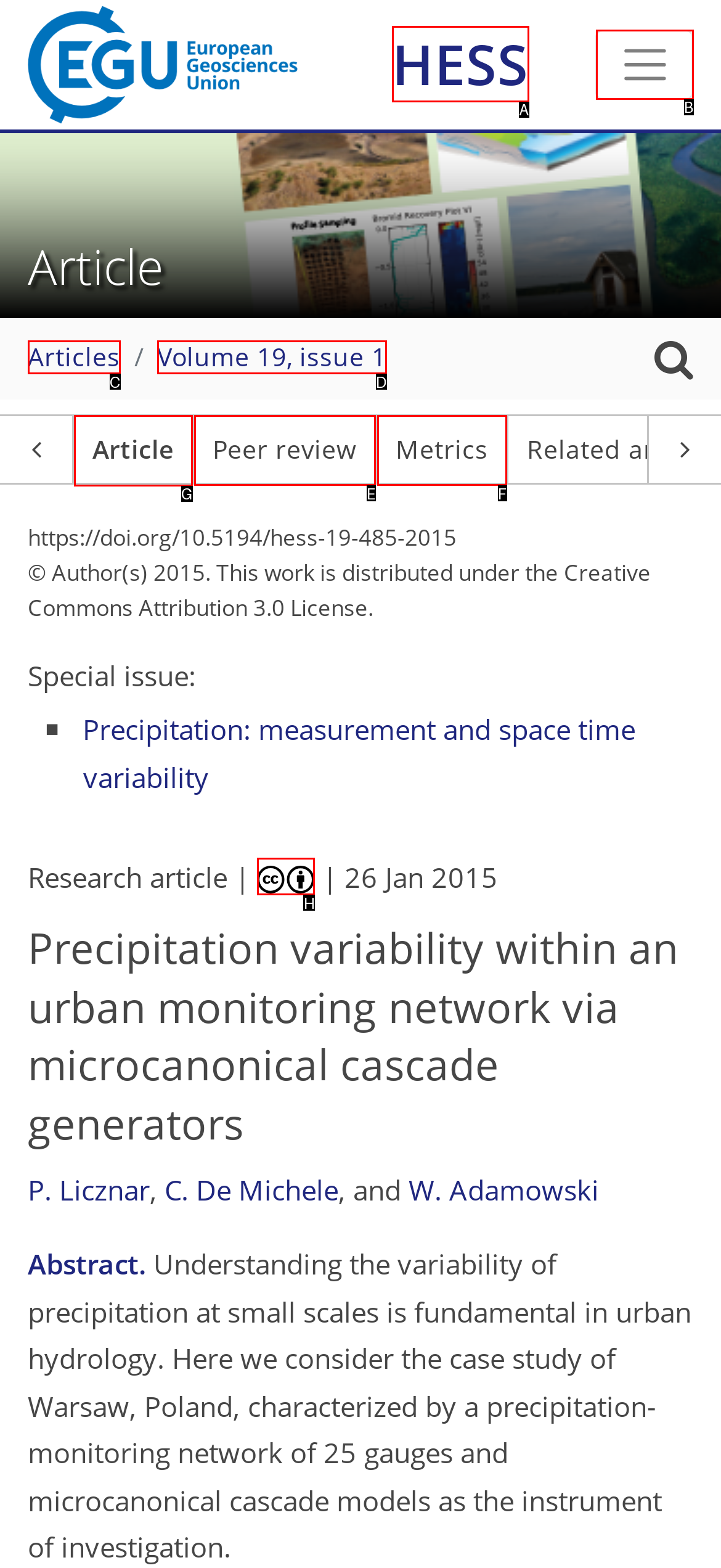Determine the letter of the UI element that you need to click to perform the task: View the 'Article' page.
Provide your answer with the appropriate option's letter.

G